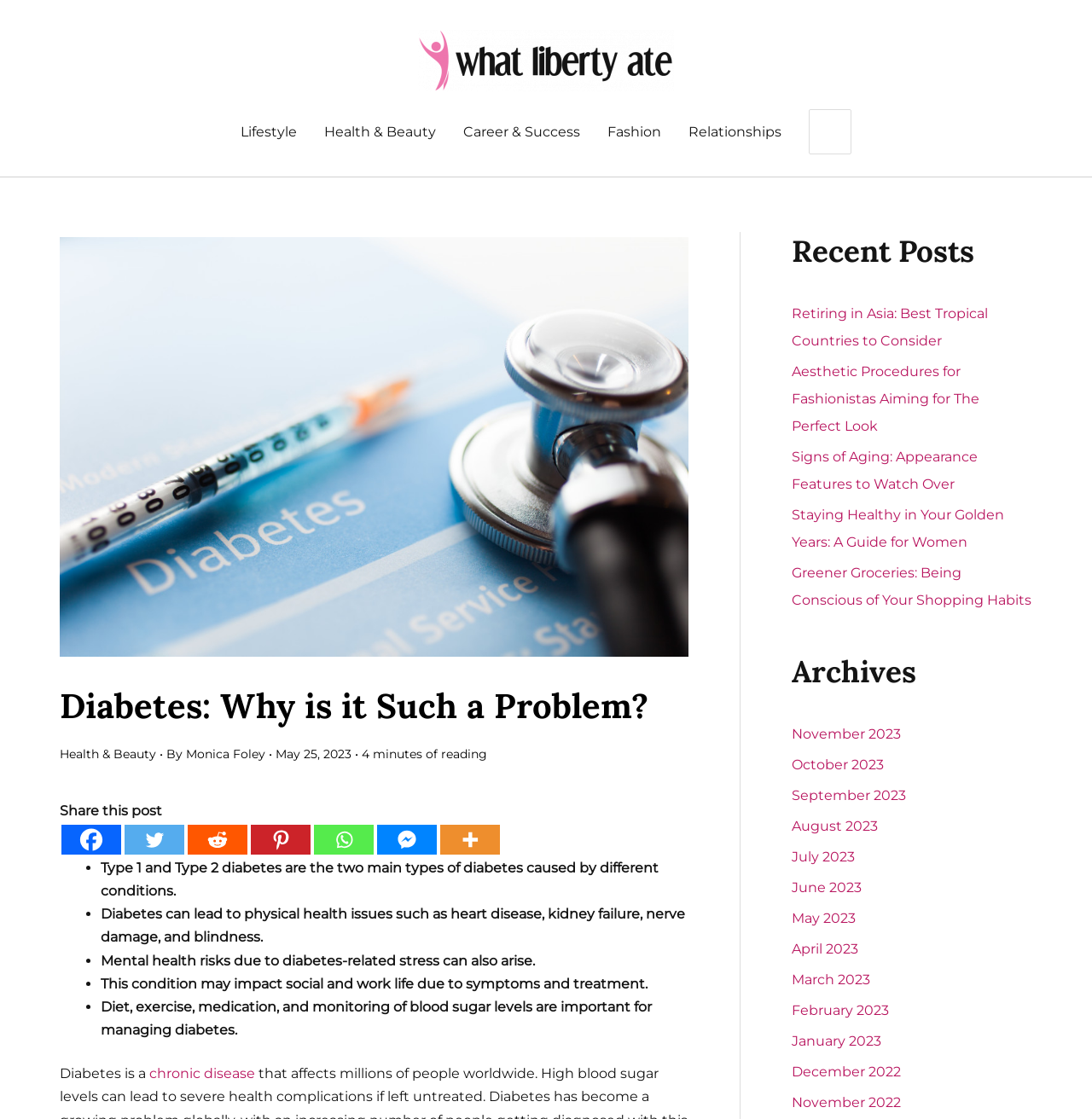Please specify the bounding box coordinates of the region to click in order to perform the following instruction: "Go to the home page".

None